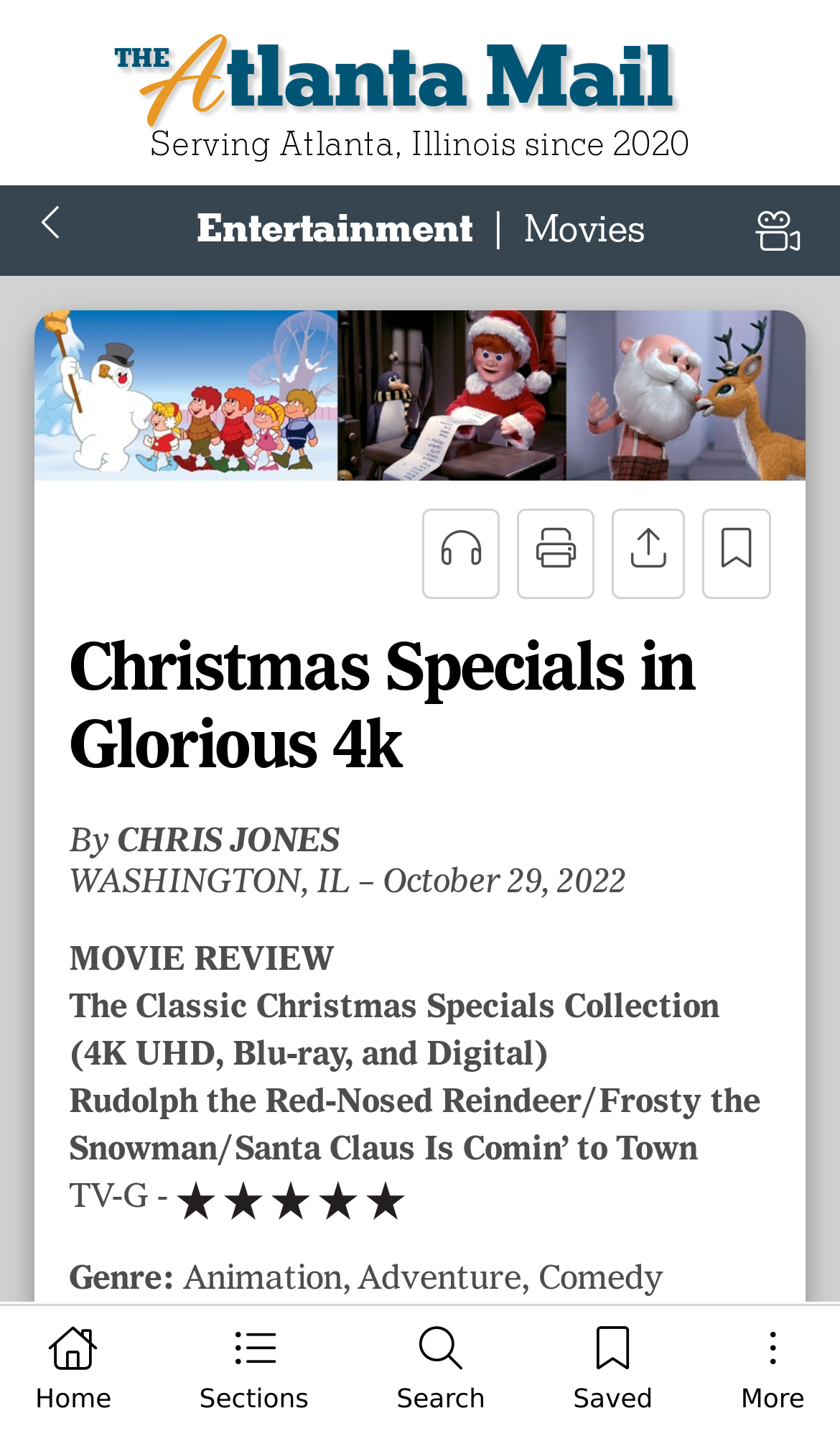Provide a thorough description of this webpage.

The webpage is a news website, specifically focused on Atlanta, Illinois, with the title "The Atlanta Mail" at the top. Below the title, there is a tagline "Serving Atlanta, Illinois since 2020". 

The top navigation bar has several links, including "Home", "Sections", "Search", and "Saved", aligned horizontally from left to right. 

On the left side, there is a link to the "Entertainment" section, followed by a separator, and then a link to "Movies". 

The main content area features an article about Christmas specials in 4K, with a heading "Christmas Specials in Glorious 4k". The article includes the author's name, "CHRIS JONES", and the publication date, "October 29, 2022". 

The article is divided into sections, including a movie review, with details about the movie, such as the title, genre, and year released. There are also several images scattered throughout the article. 

At the very bottom of the page, there is a copyright notice, "Copyright © 2022, Mail News Group. All rights reserved."